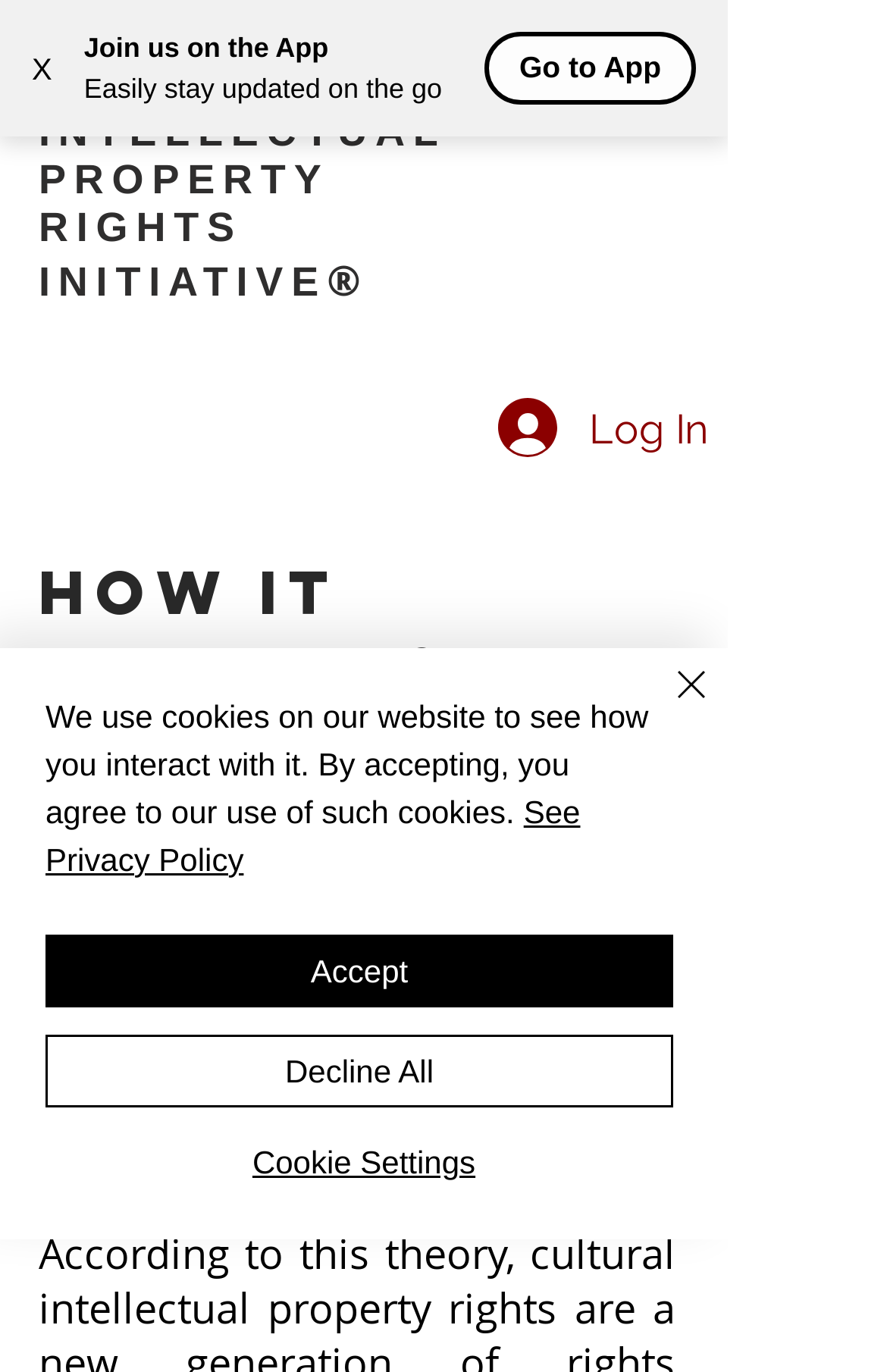Please give a succinct answer using a single word or phrase:
How can I stay updated on the go?

Use the app